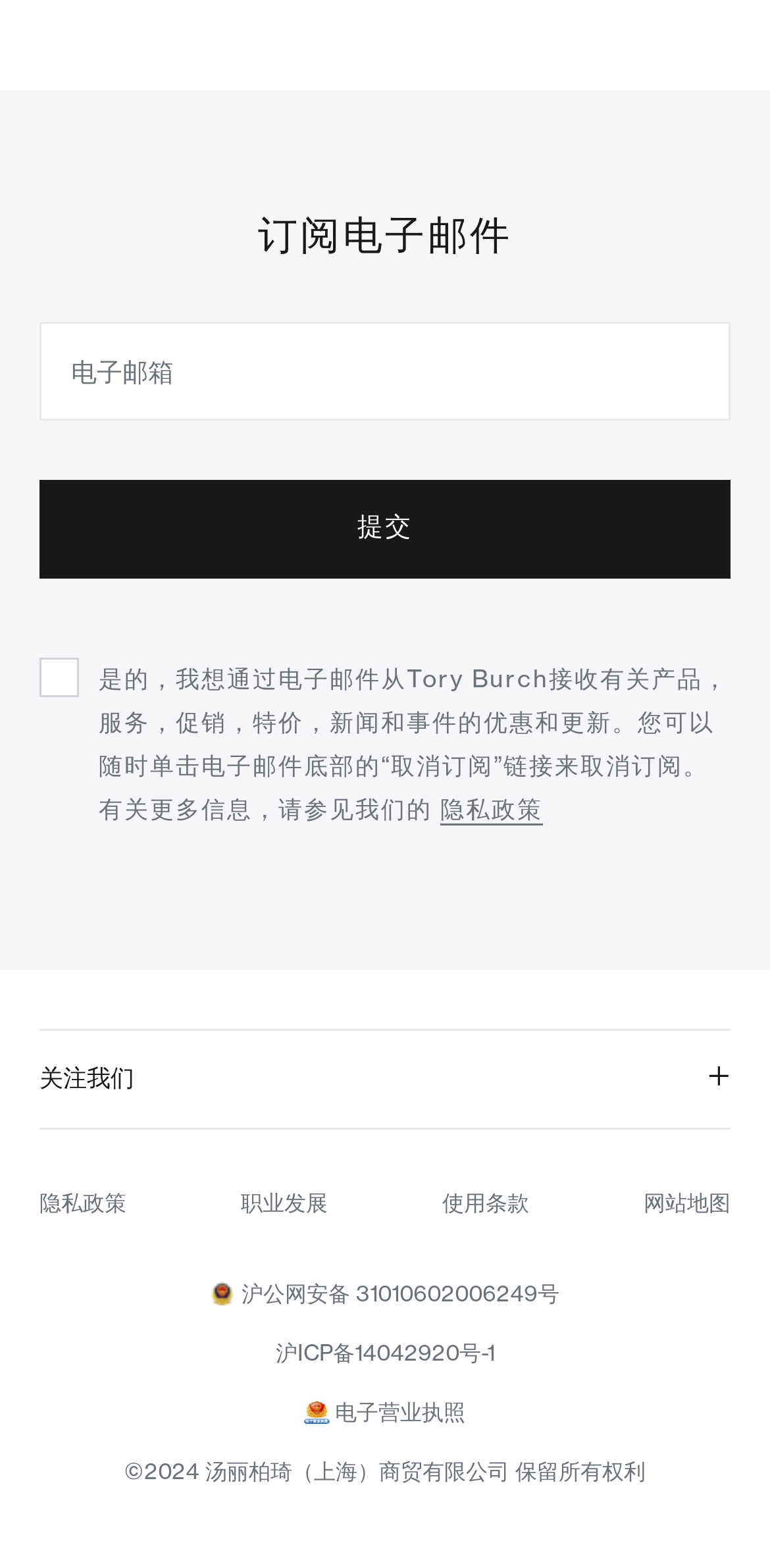Using the webpage screenshot, find the UI element described by 繁體中文. Provide the bounding box coordinates in the format (top-left x, top-left y, bottom-right x, bottom-right y), ensuring all values are floating point numbers between 0 and 1.

None